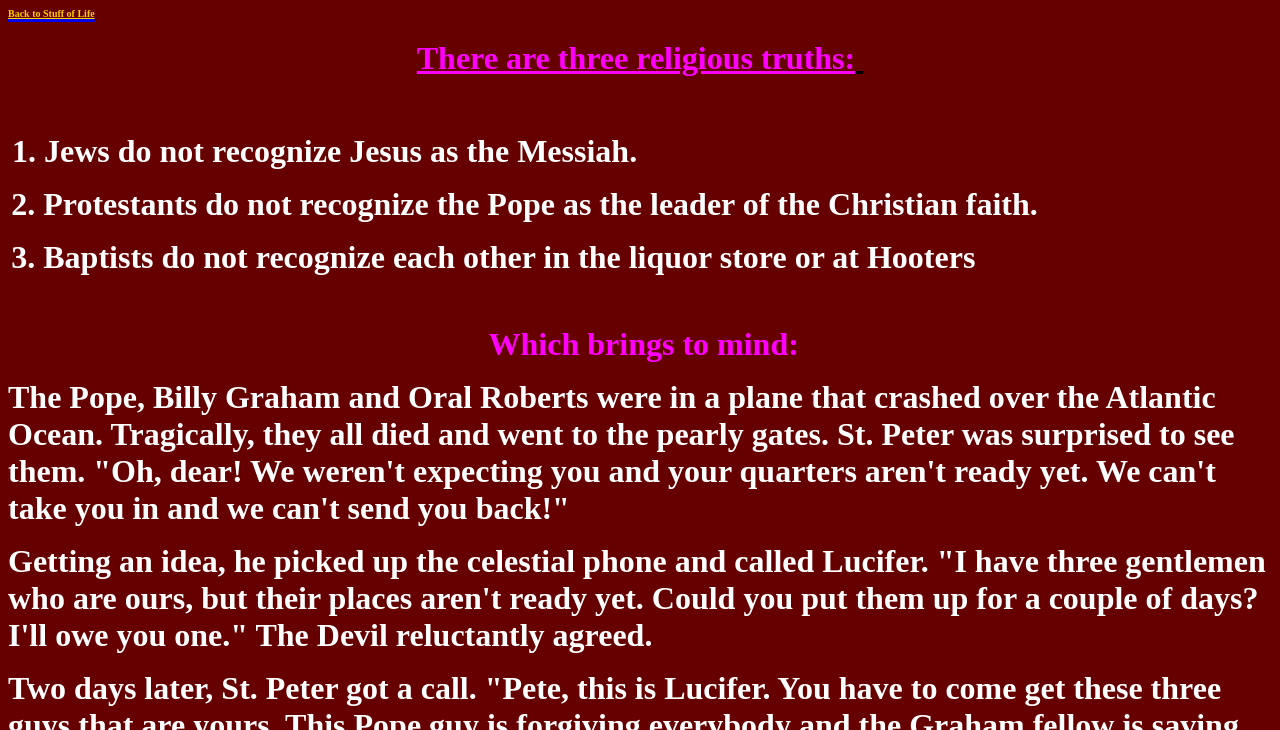Please give a concise answer to this question using a single word or phrase: 
Who is called by St. Peter in the story?

Lucifer